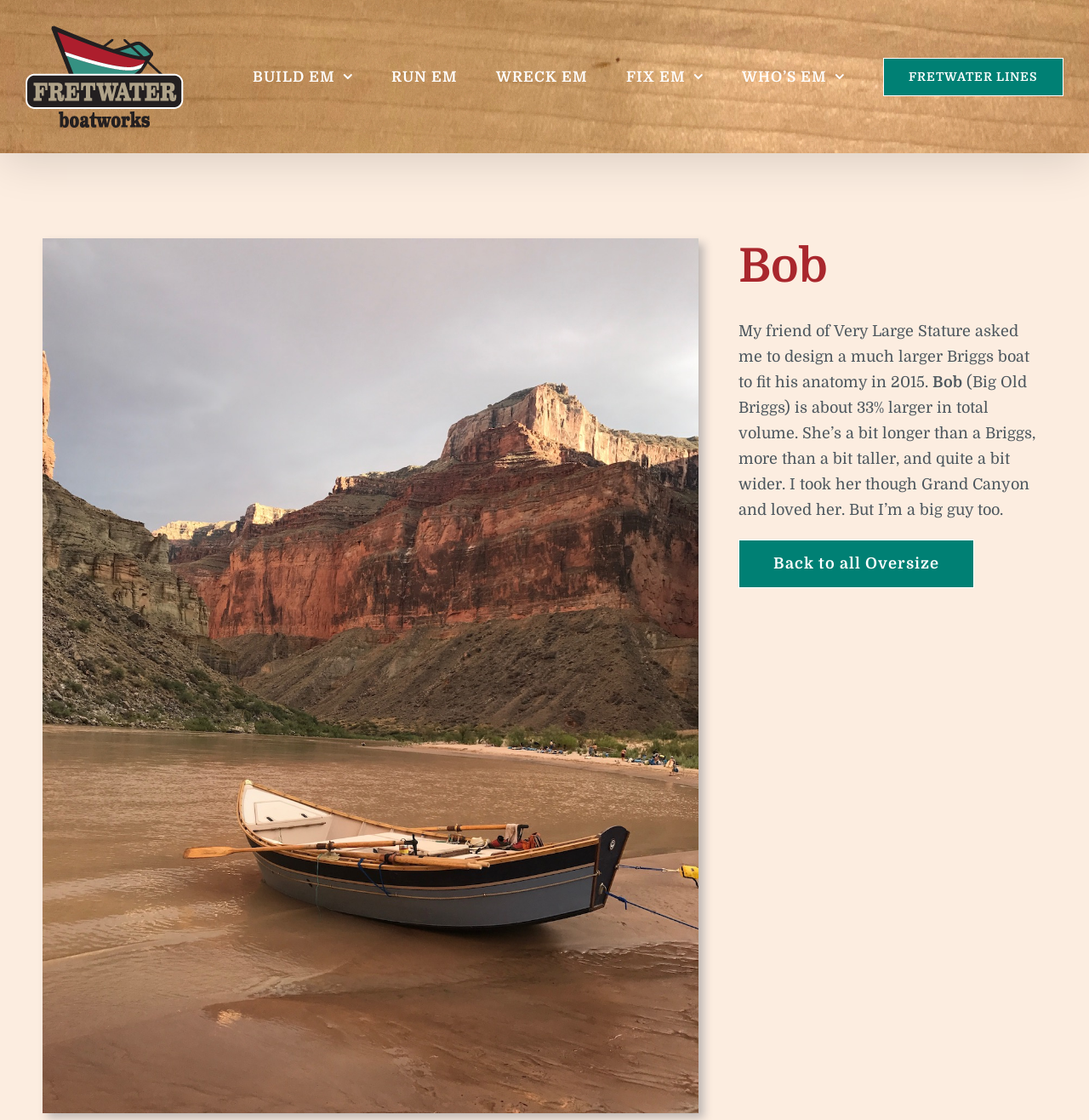What is the function of the ' Go to Top' link?
Using the image as a reference, answer the question in detail.

The link ' Go to Top' is likely to take the user to the top of the current webpage, as it is a common convention for such links to have this functionality.